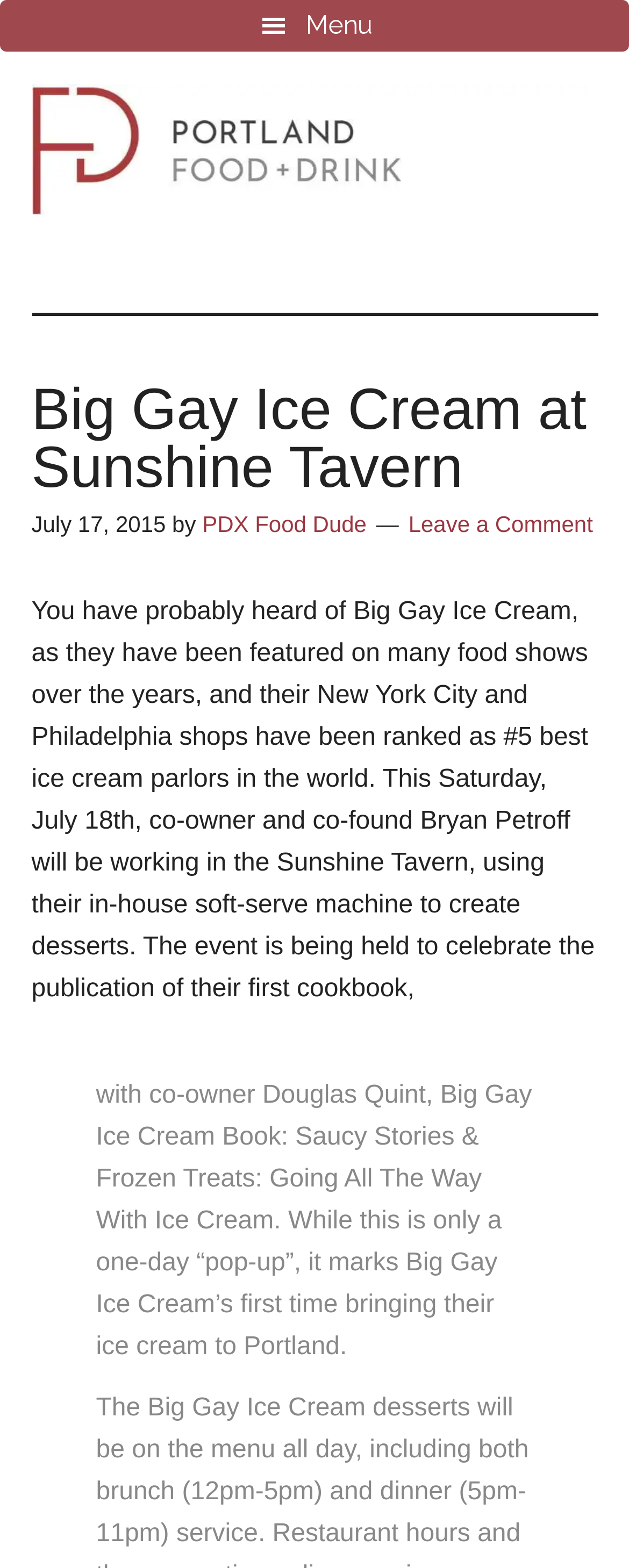Extract the bounding box of the UI element described as: "Menu".

[0.0, 0.0, 1.0, 0.033]